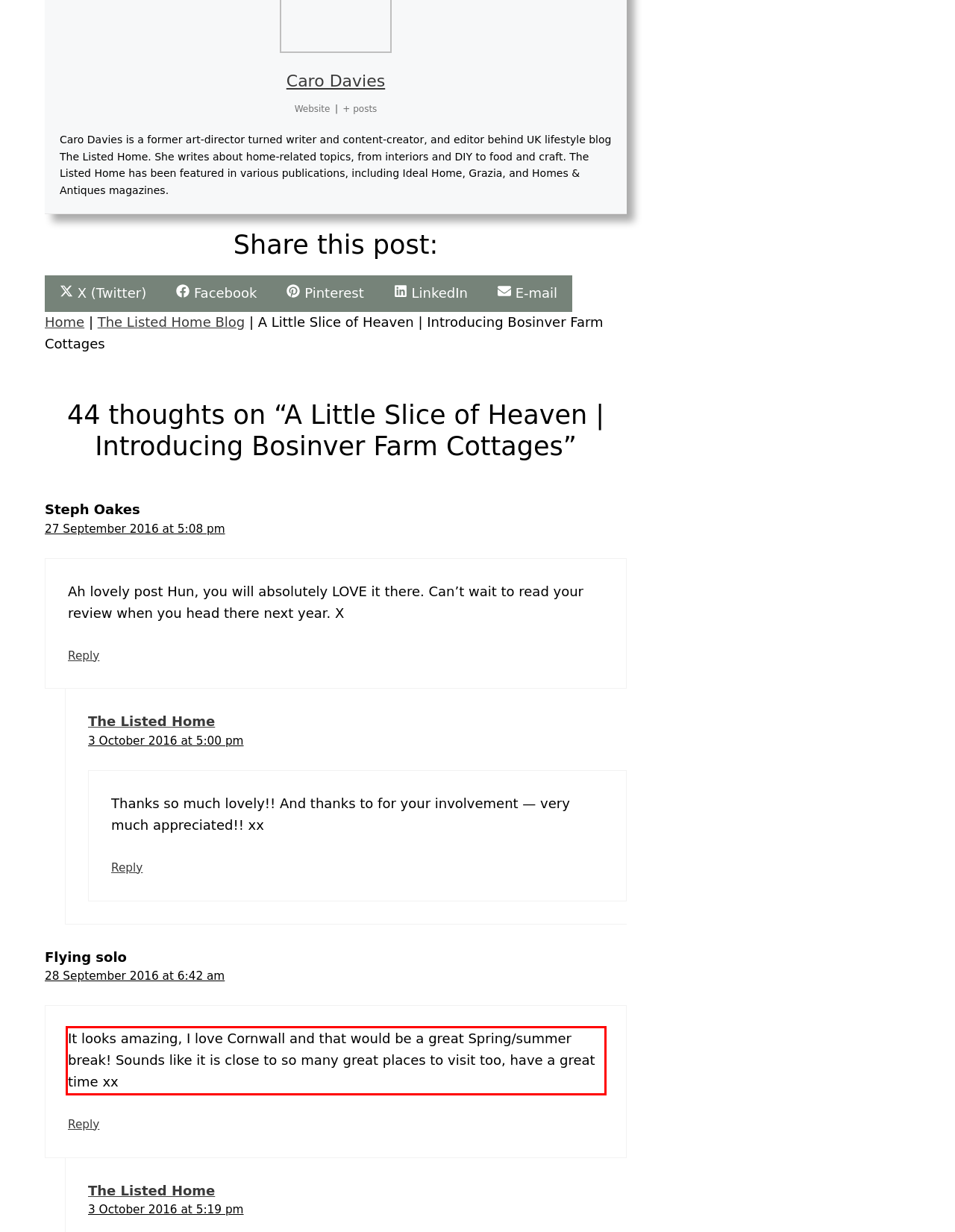You are looking at a screenshot of a webpage with a red rectangle bounding box. Use OCR to identify and extract the text content found inside this red bounding box.

It looks amazing, I love Cornwall and that would be a great Spring/summer break! Sounds like it is close to so many great places to visit too, have a great time xx